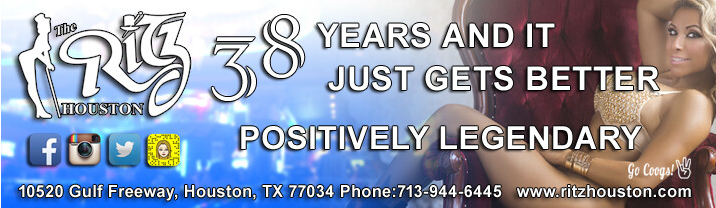Describe all the important aspects and features visible in the image.

The image features a promotional banner for The Ritz Houston, celebrating its 38th anniversary. The graphic showcases the words "38 YEARS AND IT JUST GETS BETTER" prominently in bold lettering, emphasizing the venue's longevity and continuous improvement. Below this, the phrase "POSITIVELY LEGENDARY" is featured, further highlighting its esteemed status. 

On the left side of the banner, the logo for The Ritz is artistically designed, accompanied by the text "THE RITZ HOUSTON." The bottom of the banner includes the address "10520 Gulf Freeway, Houston, TX 77034," along with a phone number for inquiries: "713-944-6445." Social media icons for platforms such as Facebook, Twitter, and Snapchat are also visible, encouraging online engagement. The background features a vibrant, dynamic setting that suggests a lively atmosphere, echoing the celebratory message of the banner.